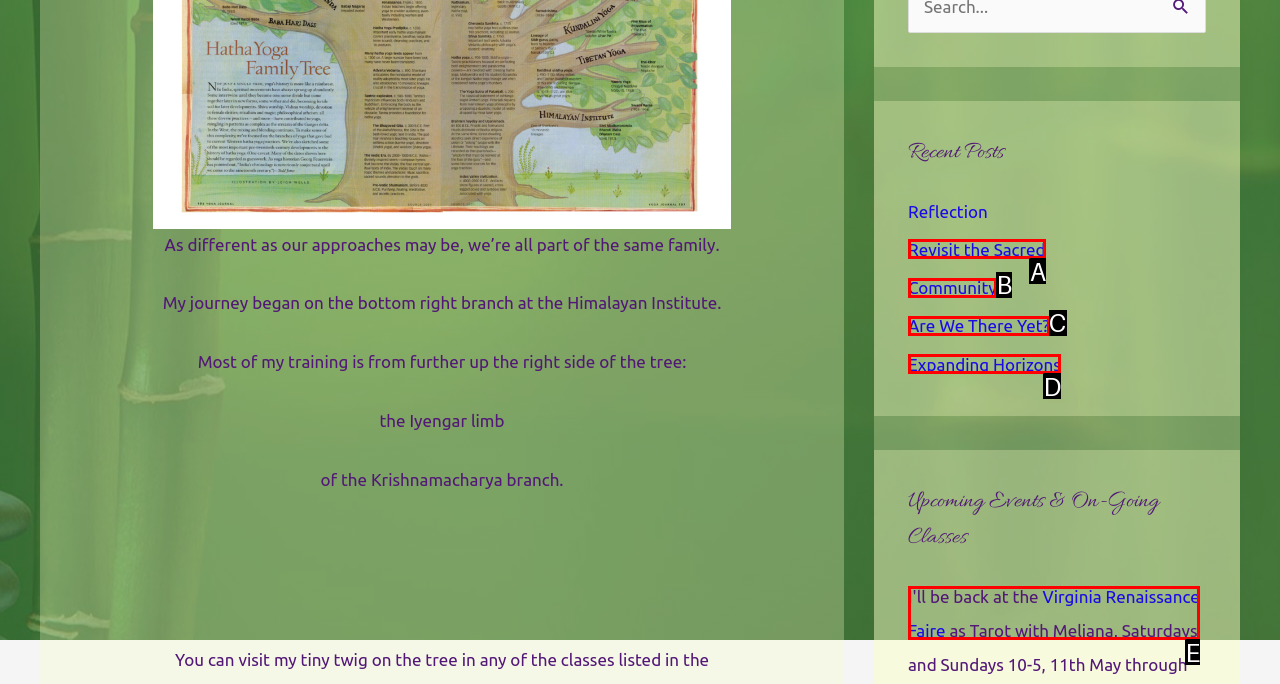Based on the given description: Virginia Renaissance Faire, determine which HTML element is the best match. Respond with the letter of the chosen option.

E